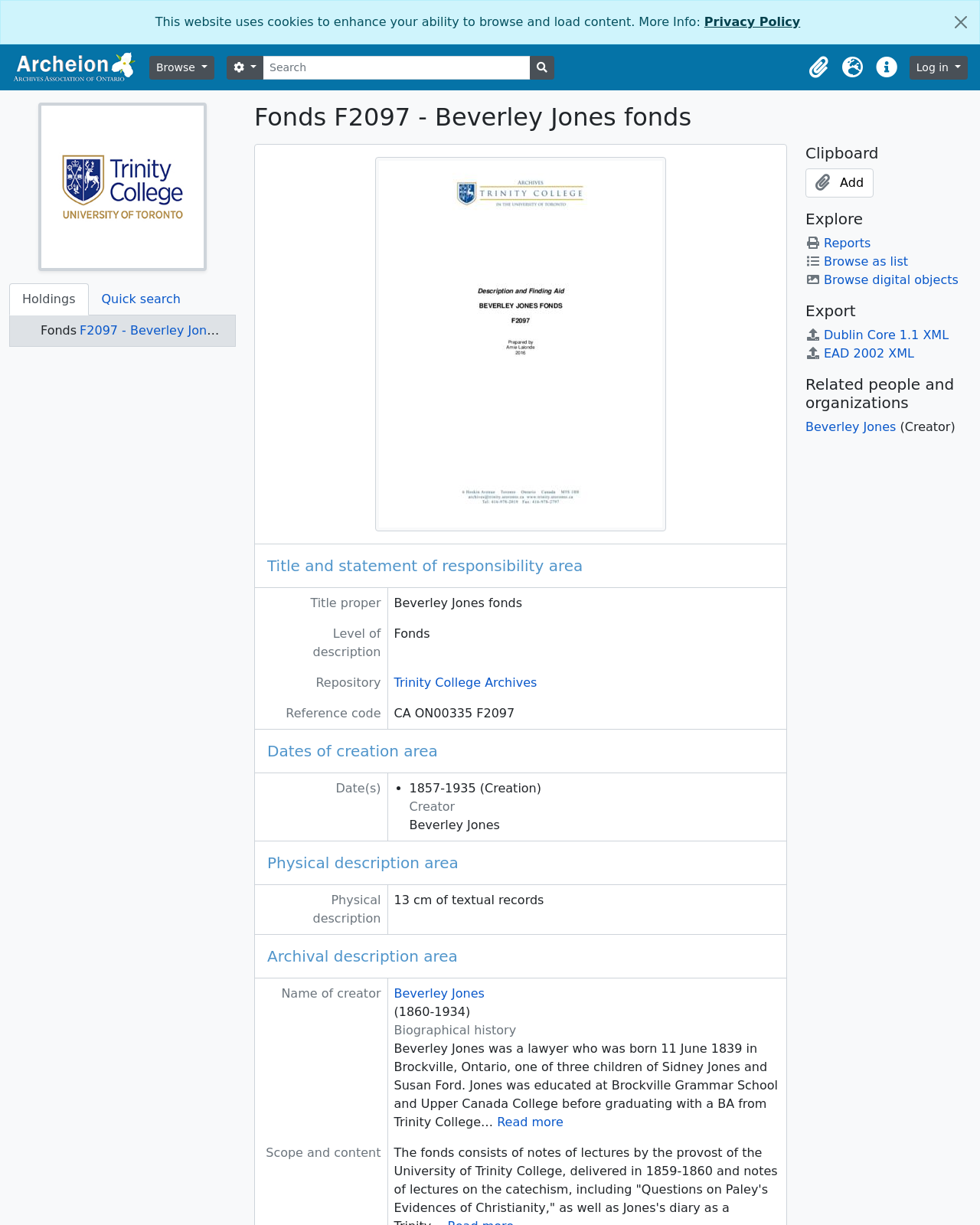What is the name of the fonds?
Please respond to the question thoroughly and include all relevant details.

I found the answer by looking at the title of the webpage, which is 'Fonds F2097 - Beverley Jones fonds'. The name of the fonds is 'Beverley Jones fonds'.